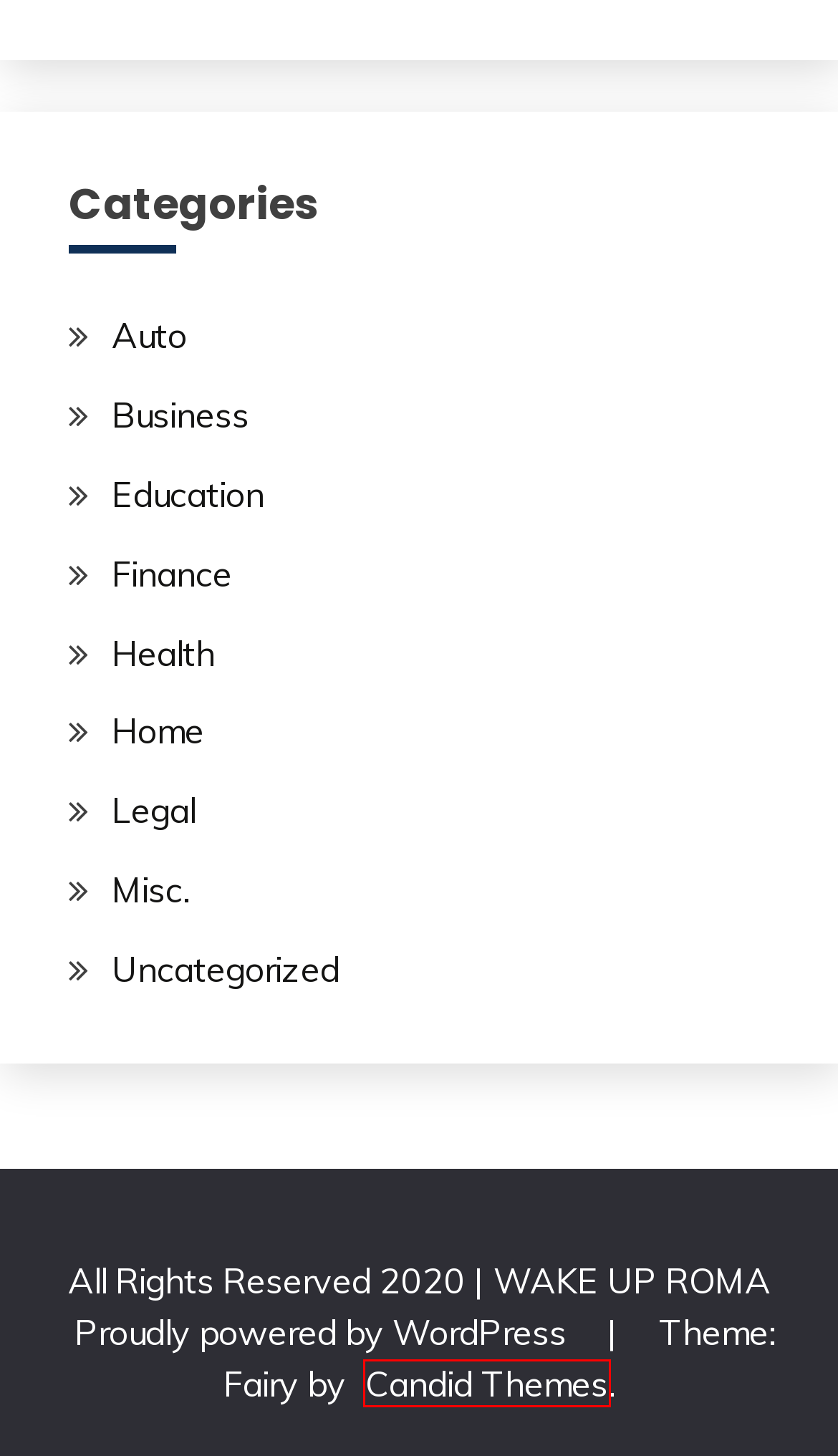Inspect the screenshot of a webpage with a red rectangle bounding box. Identify the webpage description that best corresponds to the new webpage after clicking the element inside the bounding box. Here are the candidates:
A. Finance Archives - Wake Up Roma!
B. Blog Tool, Publishing Platform, and CMS – WordPress.org
C. Love in the Digital Age: Exploring the Concept of an AI Girlfriend - Wake Up Roma!
D. What Sort Of Services Do Property Maintenance Companies Provide? - Wake Up Roma!
E. Home Archives - Wake Up Roma!
F. Uncategorized Archives - Wake Up Roma!
G. Education Archives - Wake Up Roma!
H. Candid Themes - Clean, Minimal, Free and Premium WordPress Themes

H